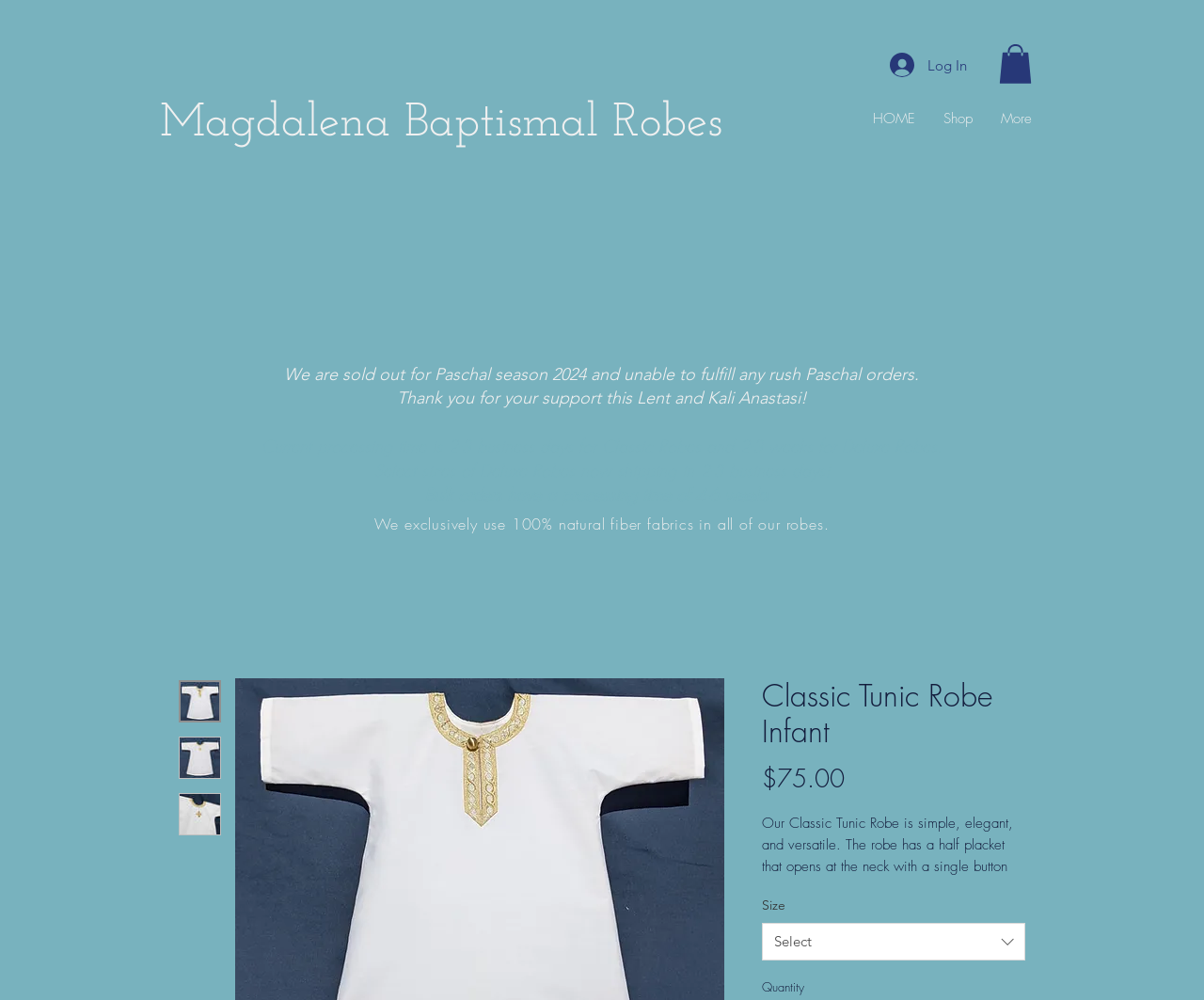Identify the coordinates of the bounding box for the element that must be clicked to accomplish the instruction: "Select a size from the dropdown list".

[0.633, 0.923, 0.852, 0.96]